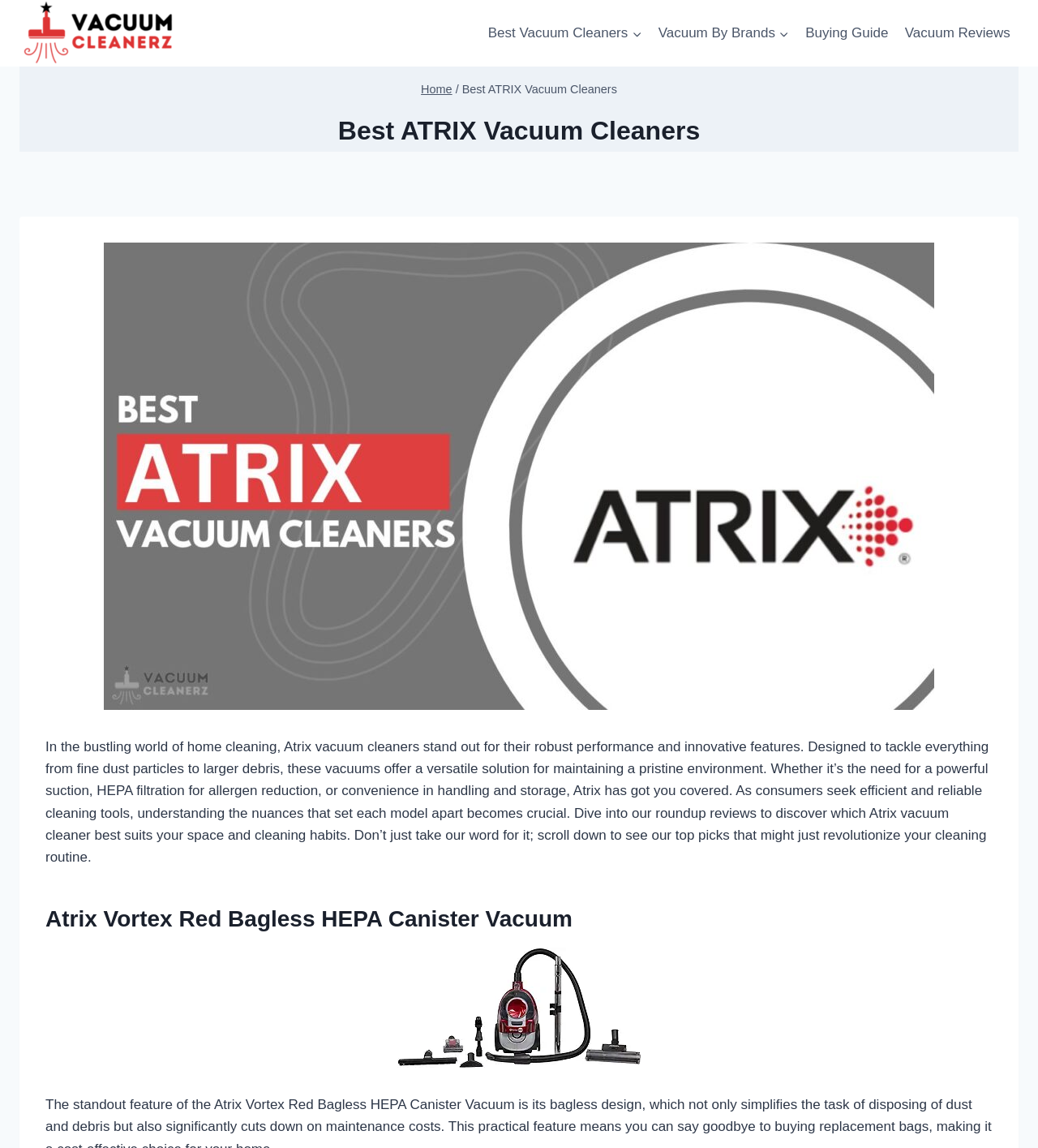Find and specify the bounding box coordinates that correspond to the clickable region for the instruction: "Read about Atrix Vortex Red Bagless HEPA Canister Vacuum".

[0.044, 0.789, 0.552, 0.811]